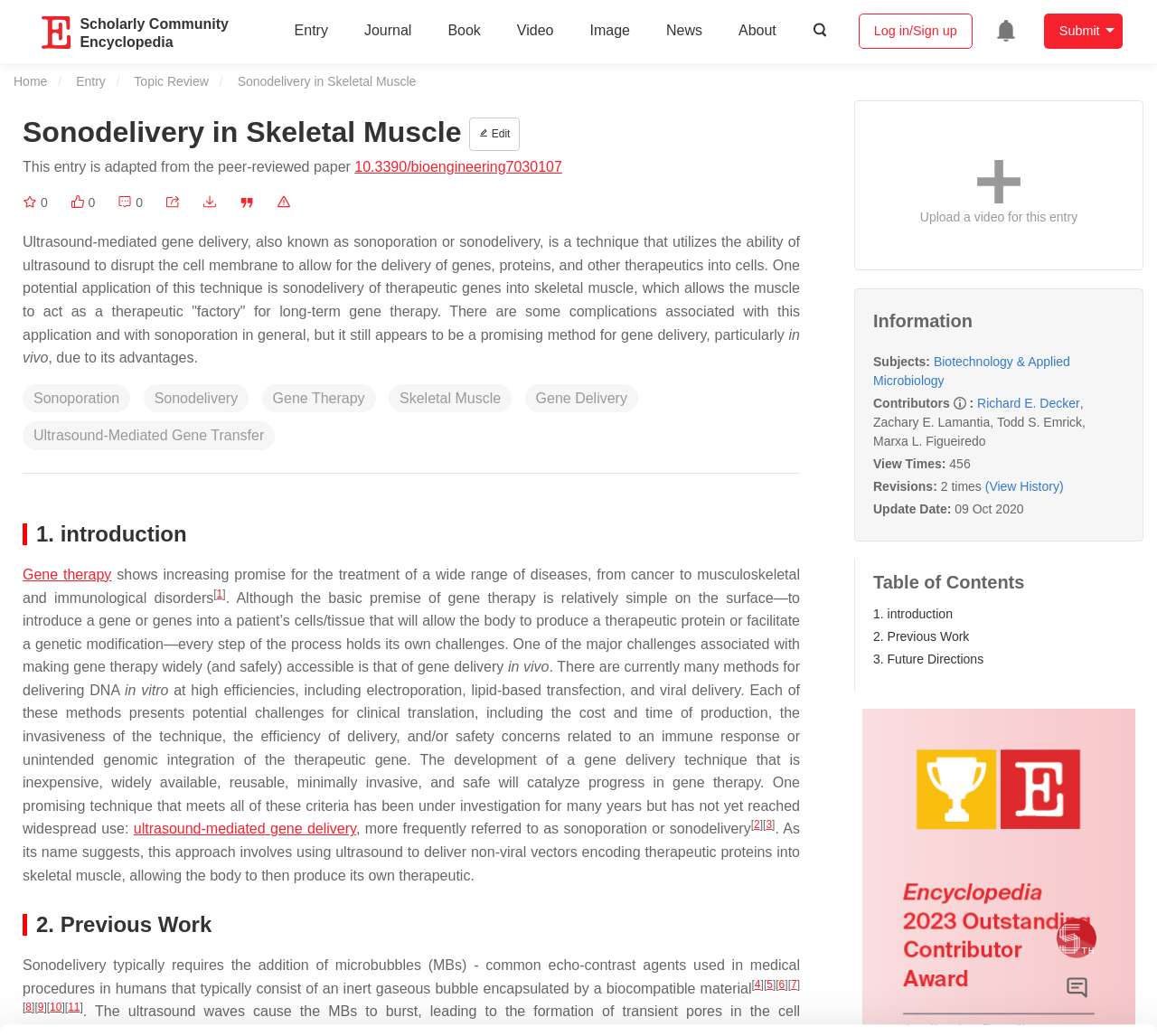Give a one-word or phrase response to the following question: What is the title of the first section of the entry?

1. Introduction